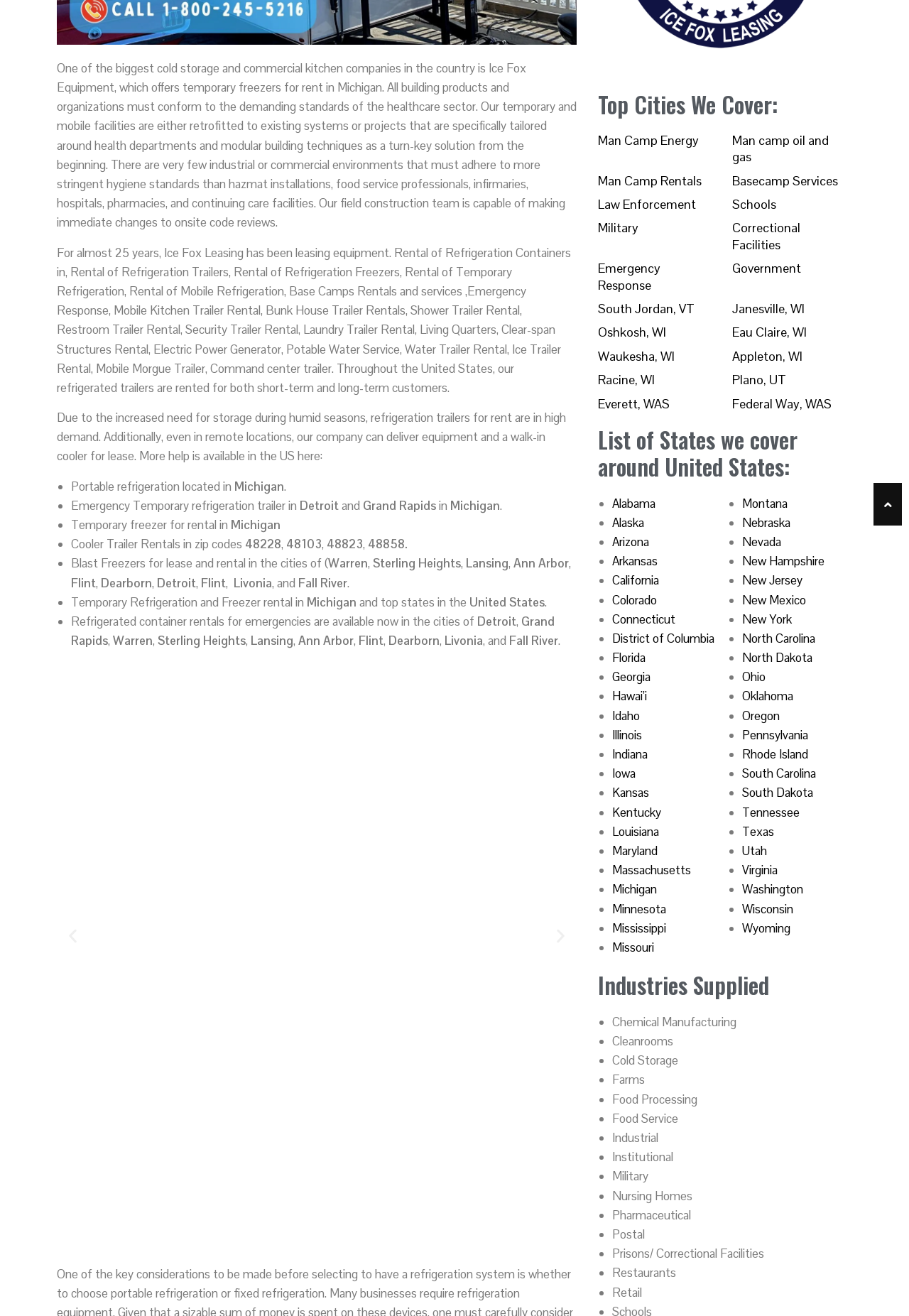From the webpage screenshot, predict the bounding box coordinates (top-left x, top-left y, bottom-right x, bottom-right y) for the UI element described here: Man camp oil and gas

[0.806, 0.1, 0.912, 0.125]